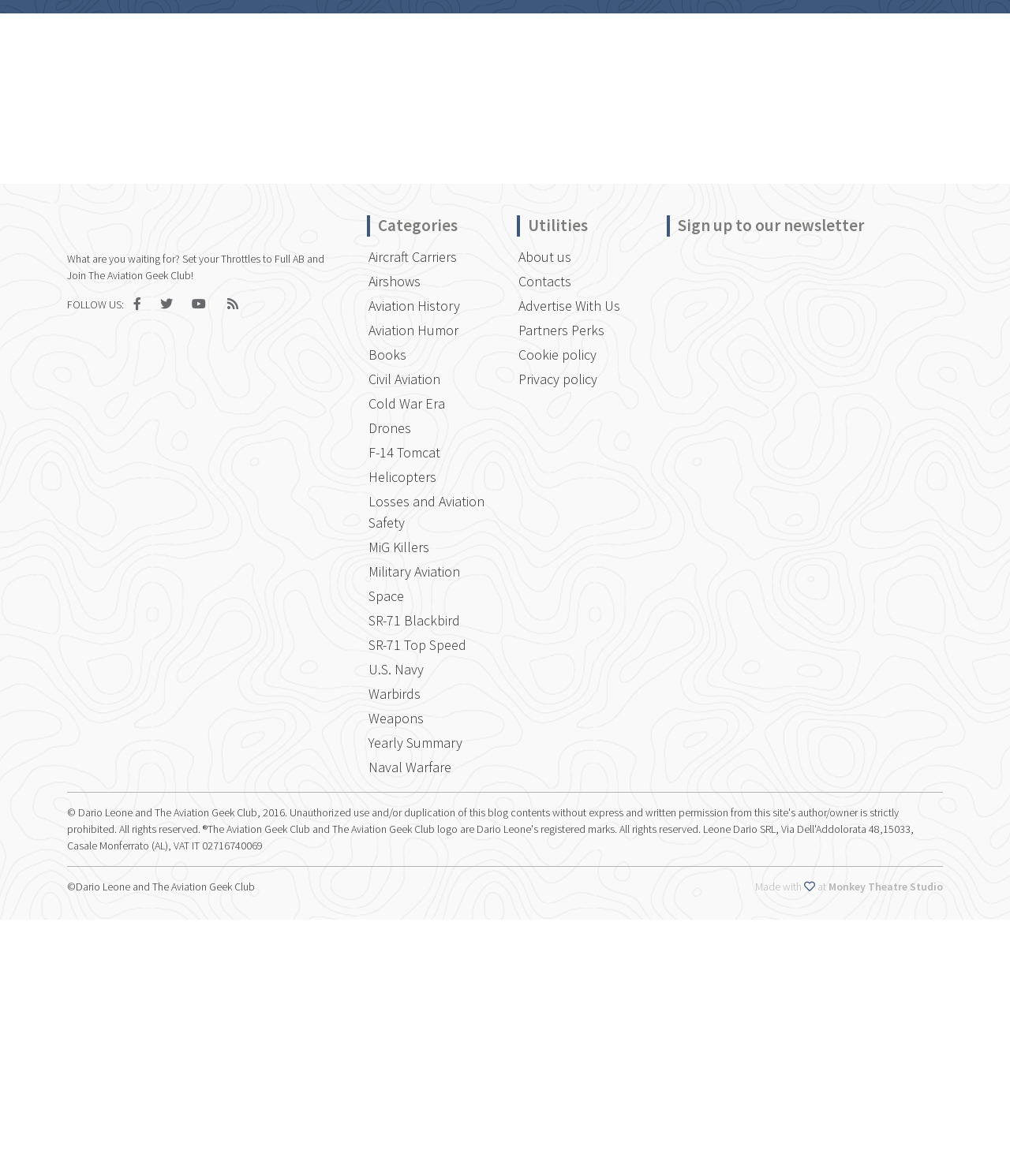Can you determine the bounding box coordinates of the area that needs to be clicked to fulfill the following instruction: "Open the 'APRIL BUNDLE HAS VARIETY, ENERGY' article"?

None